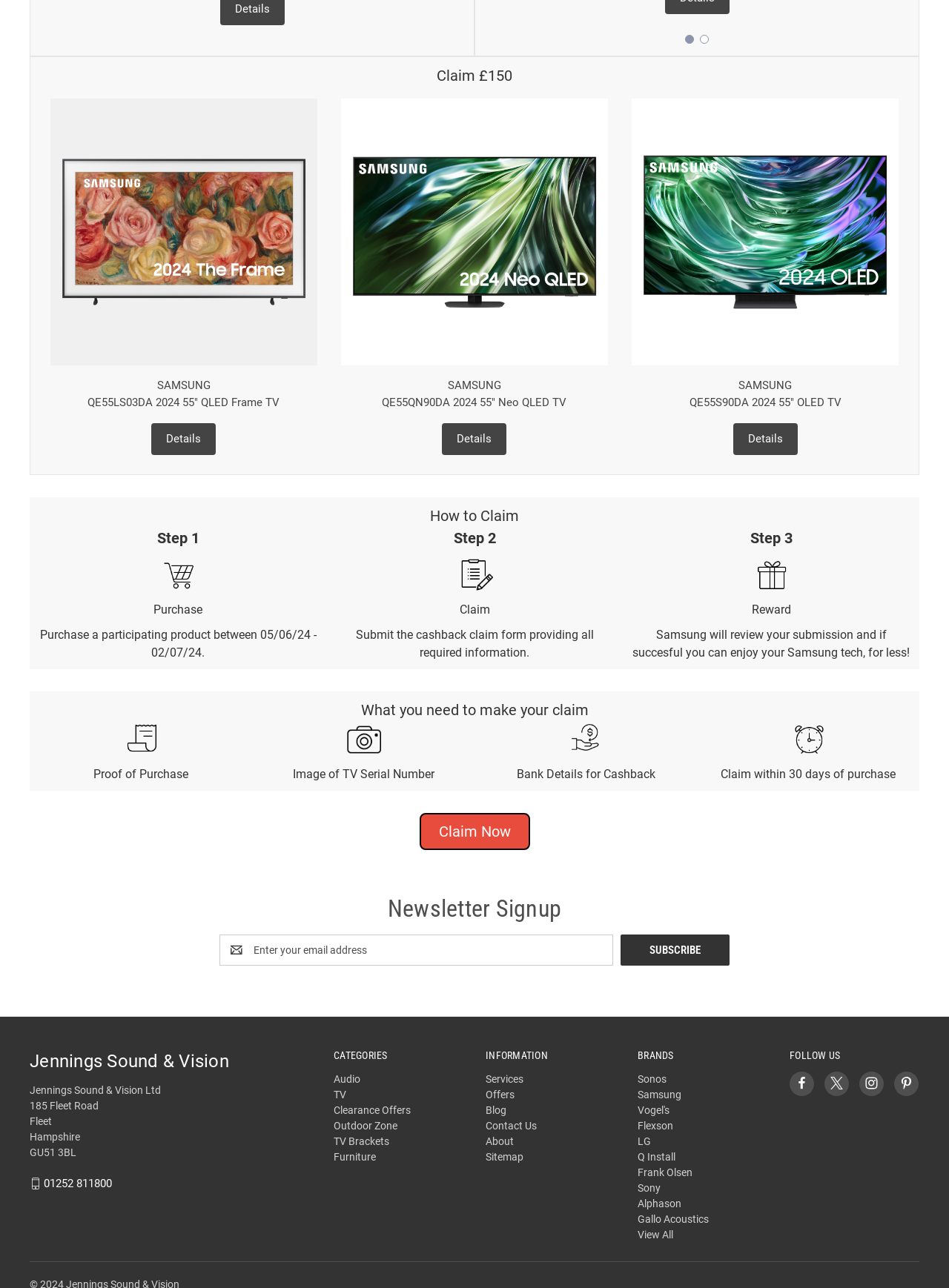Using the format (top-left x, top-left y, bottom-right x, bottom-right y), provide the bounding box coordinates for the described UI element. All values should be floating point numbers between 0 and 1: QE55S90DA 2024 55" OLED TV

[0.726, 0.307, 0.887, 0.318]